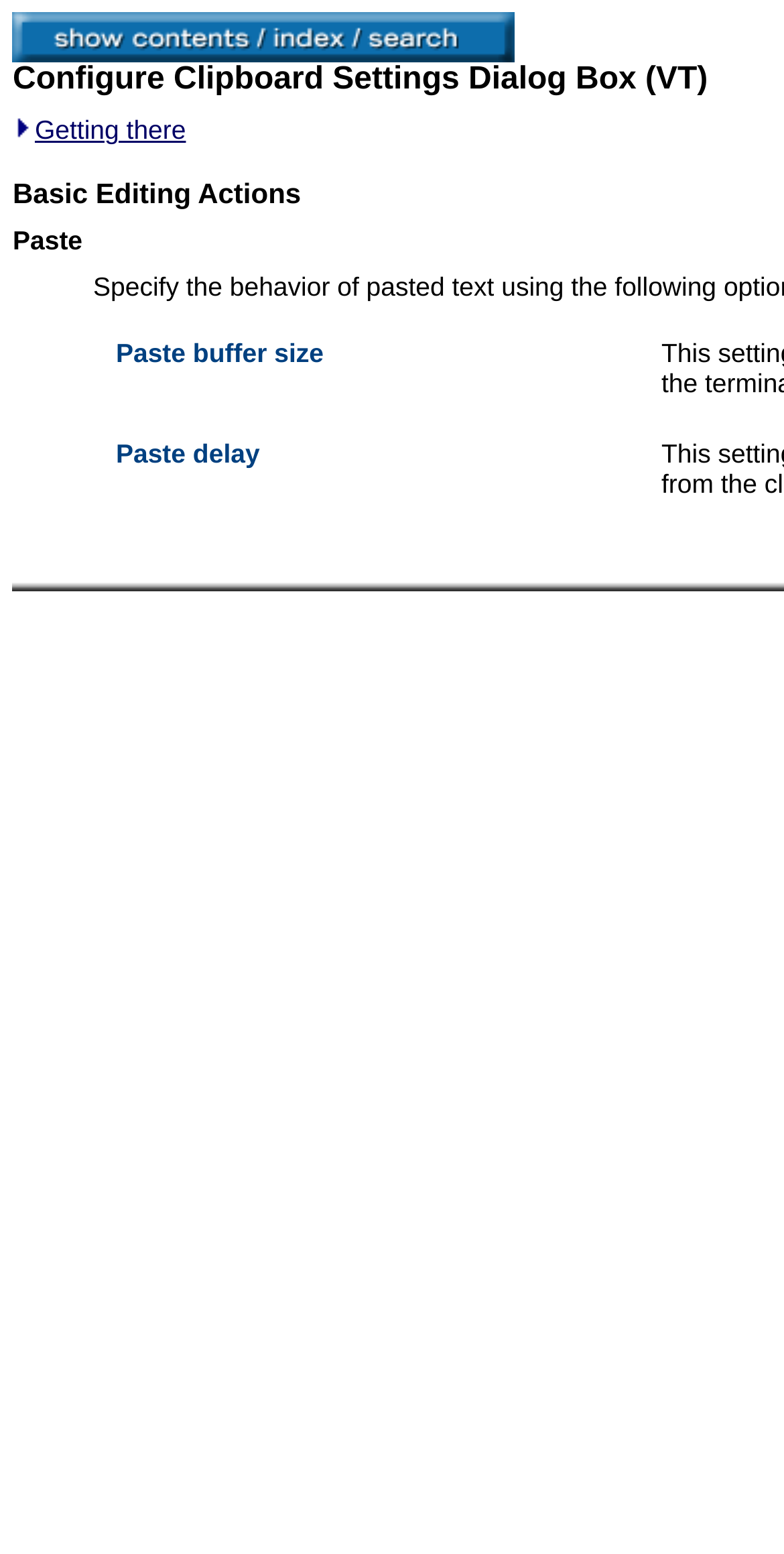Provide a short answer to the following question with just one word or phrase: What is the purpose of the 'Paste delay' cell?

Configure paste delay